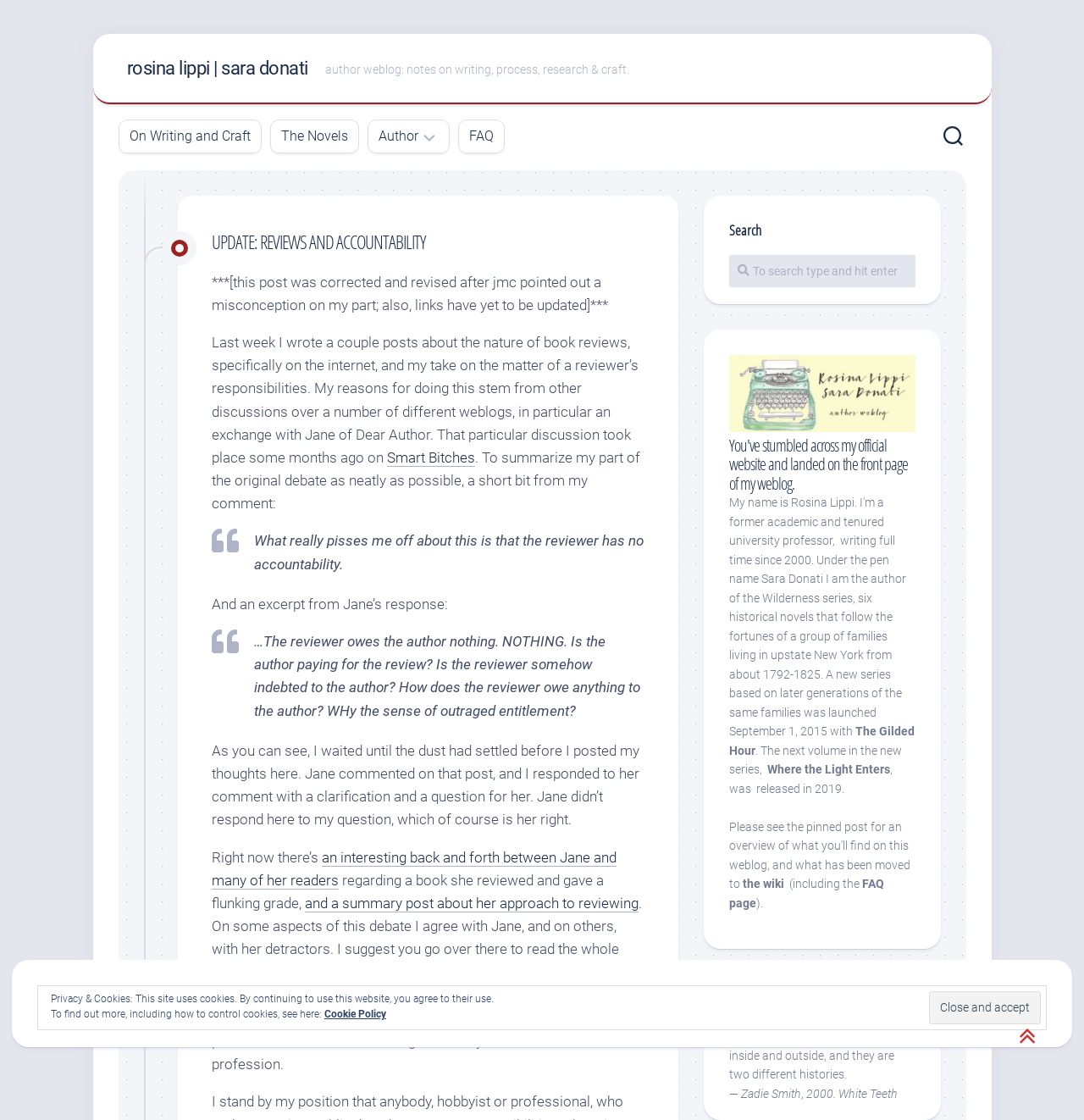Please determine the bounding box coordinates for the element that should be clicked to follow these instructions: "Search for something".

[0.672, 0.227, 0.844, 0.256]